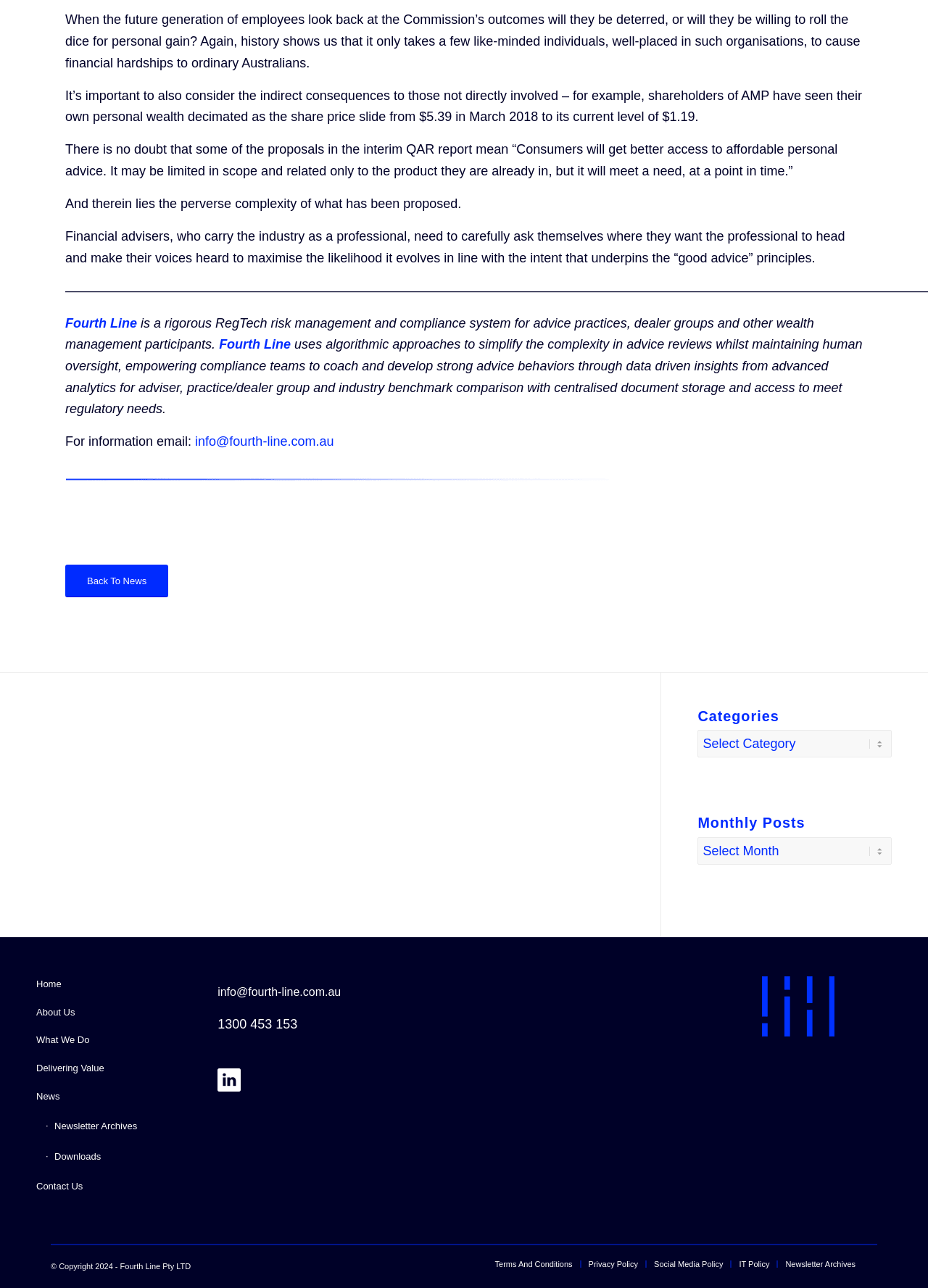What is the email address to contact for information?
Based on the image, give a concise answer in the form of a single word or short phrase.

info@fourth-line.com.au